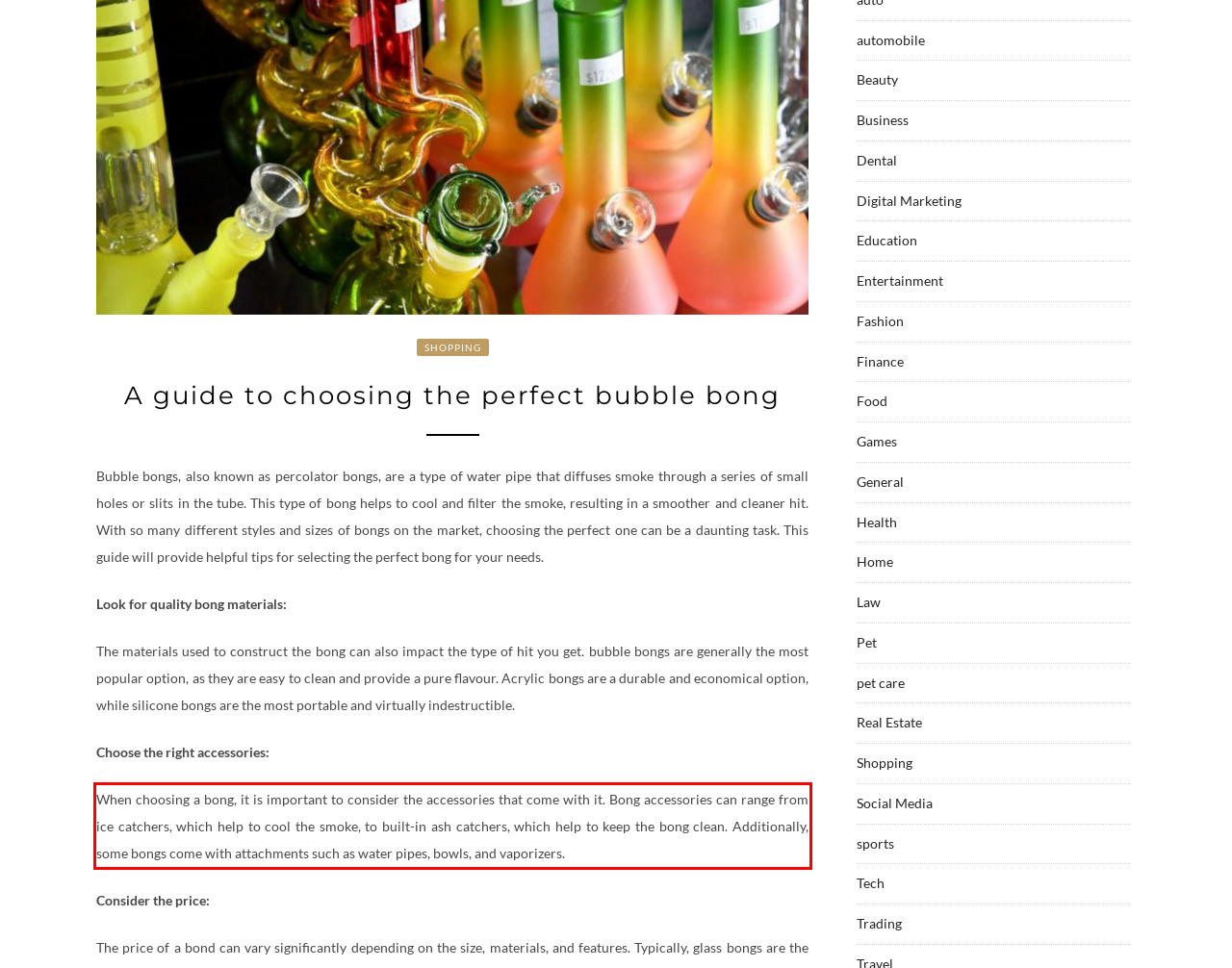With the provided screenshot of a webpage, locate the red bounding box and perform OCR to extract the text content inside it.

When choosing a bong, it is important to consider the accessories that come with it. Bong accessories can range from ice catchers, which help to cool the smoke, to built-in ash catchers, which help to keep the bong clean. Additionally, some bongs come with attachments such as water pipes, bowls, and vaporizers.